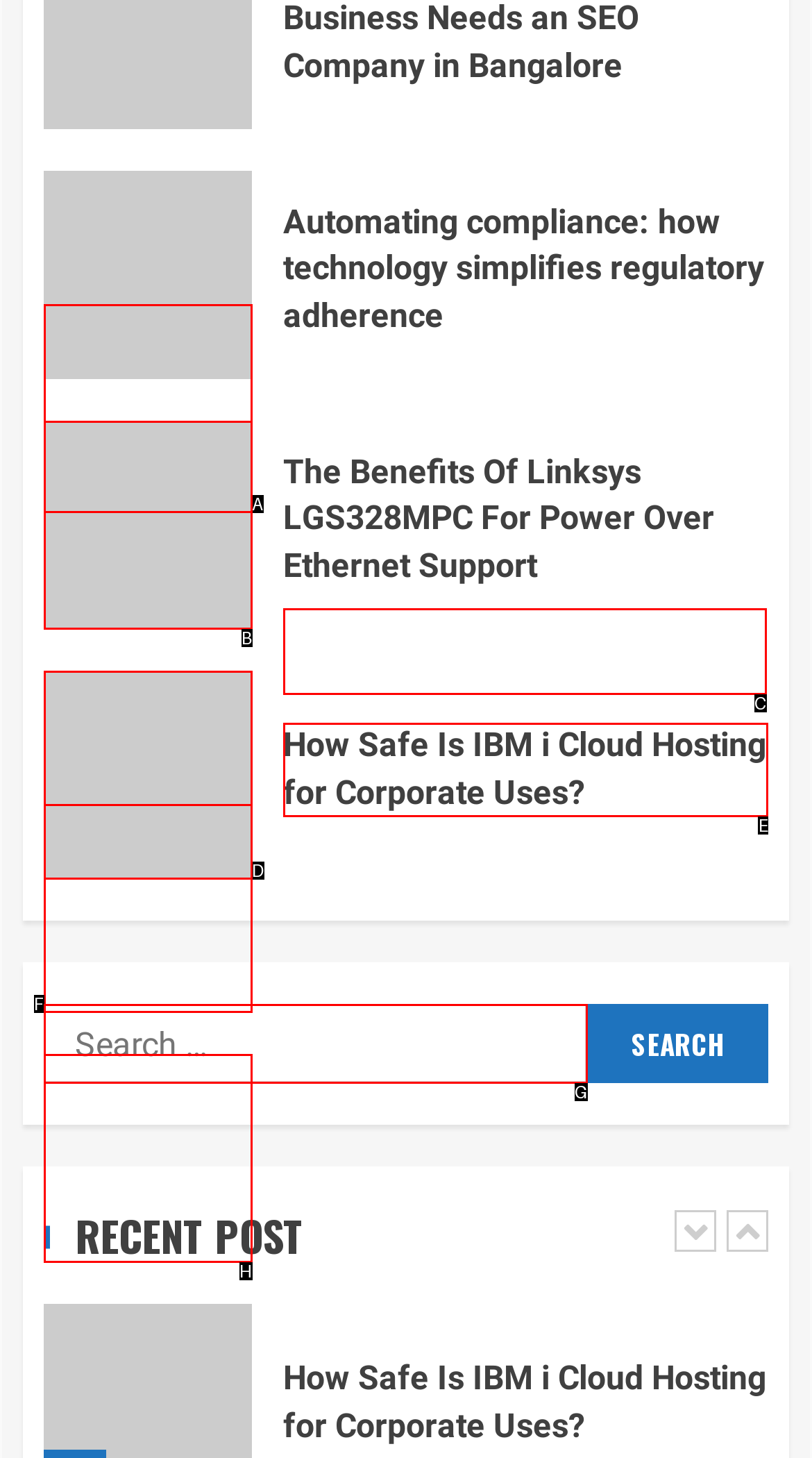Point out the HTML element I should click to achieve the following task: Explore IBM i Cloud Hosting Provide the letter of the selected option from the choices.

E